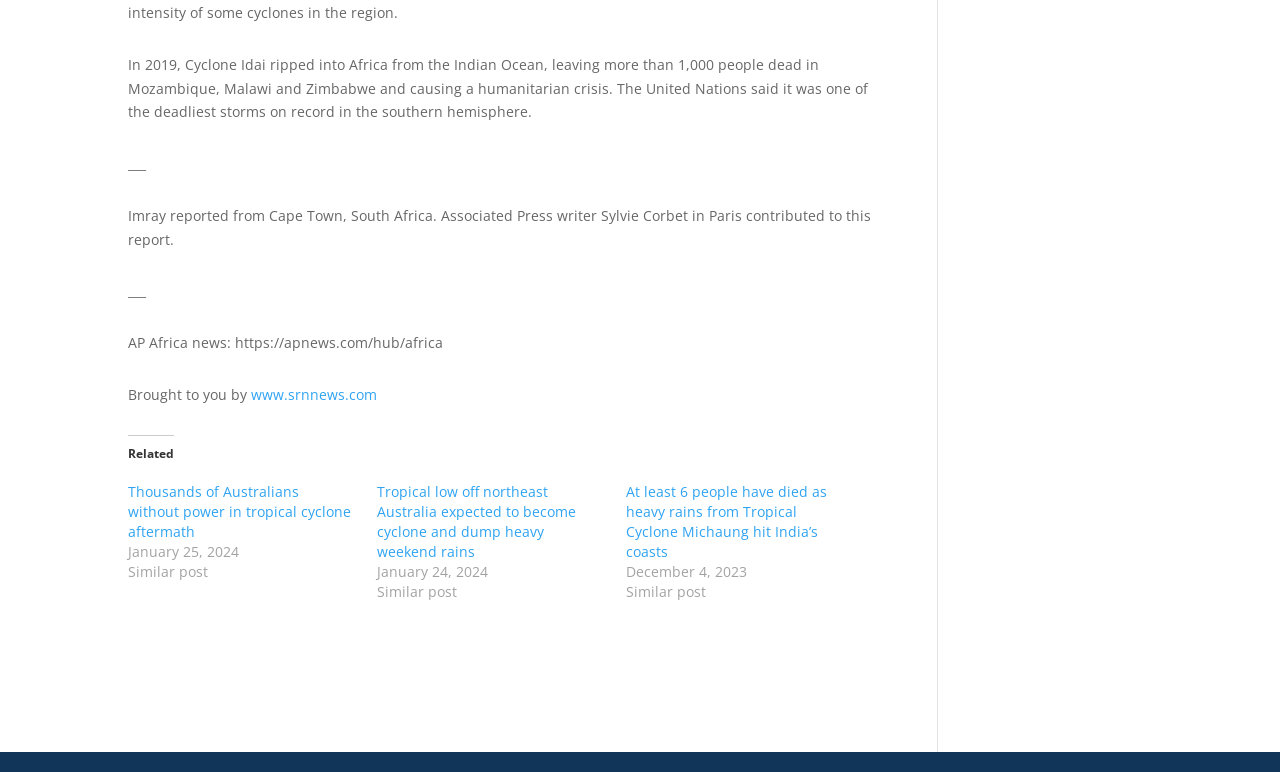Who contributed to the report?
Look at the image and answer the question with a single word or phrase.

Sylvie Corbet